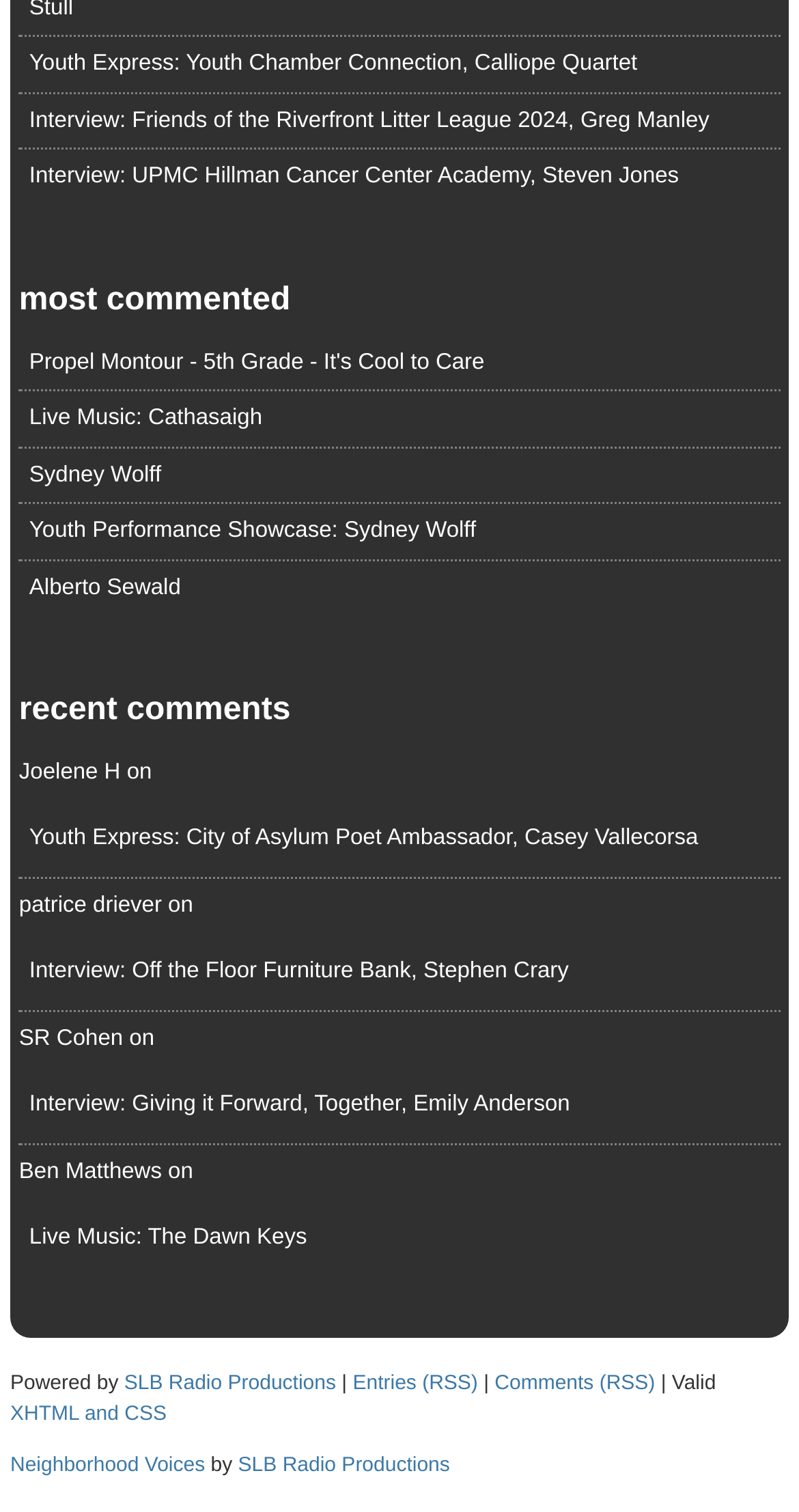Determine the bounding box coordinates of the UI element described below. Use the format (top-left x, top-left y, bottom-right x, bottom-right y) with floating point numbers between 0 and 1: Live Music: Cathasaigh

[0.024, 0.259, 0.976, 0.295]